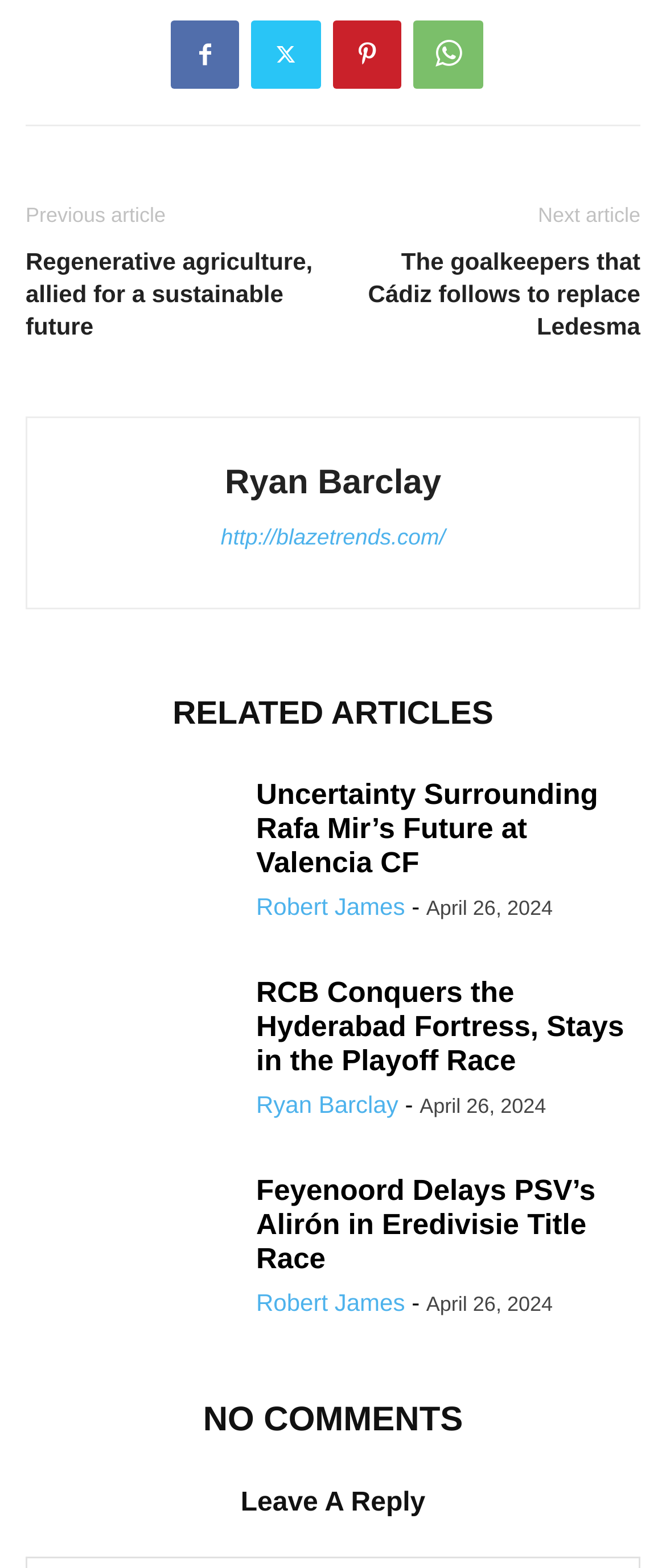Identify the bounding box coordinates of the element to click to follow this instruction: 'Click on 'How We Help''. Ensure the coordinates are four float values between 0 and 1, provided as [left, top, right, bottom].

None